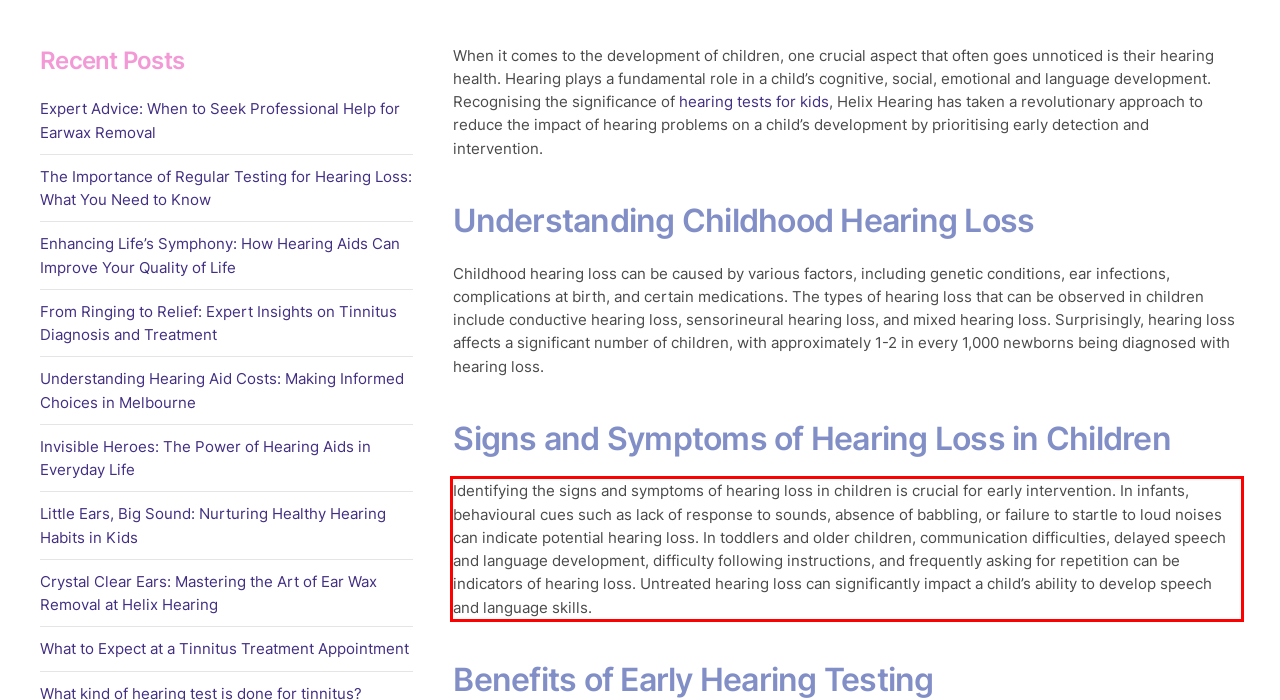Identify the text inside the red bounding box in the provided webpage screenshot and transcribe it.

Identifying the signs and symptoms of hearing loss in children is crucial for early intervention. In infants, behavioural cues such as lack of response to sounds, absence of babbling, or failure to startle to loud noises can indicate potential hearing loss. In toddlers and older children, communication difficulties, delayed speech and language development, difficulty following instructions, and frequently asking for repetition can be indicators of hearing loss. Untreated hearing loss can significantly impact a child’s ability to develop speech and language skills.